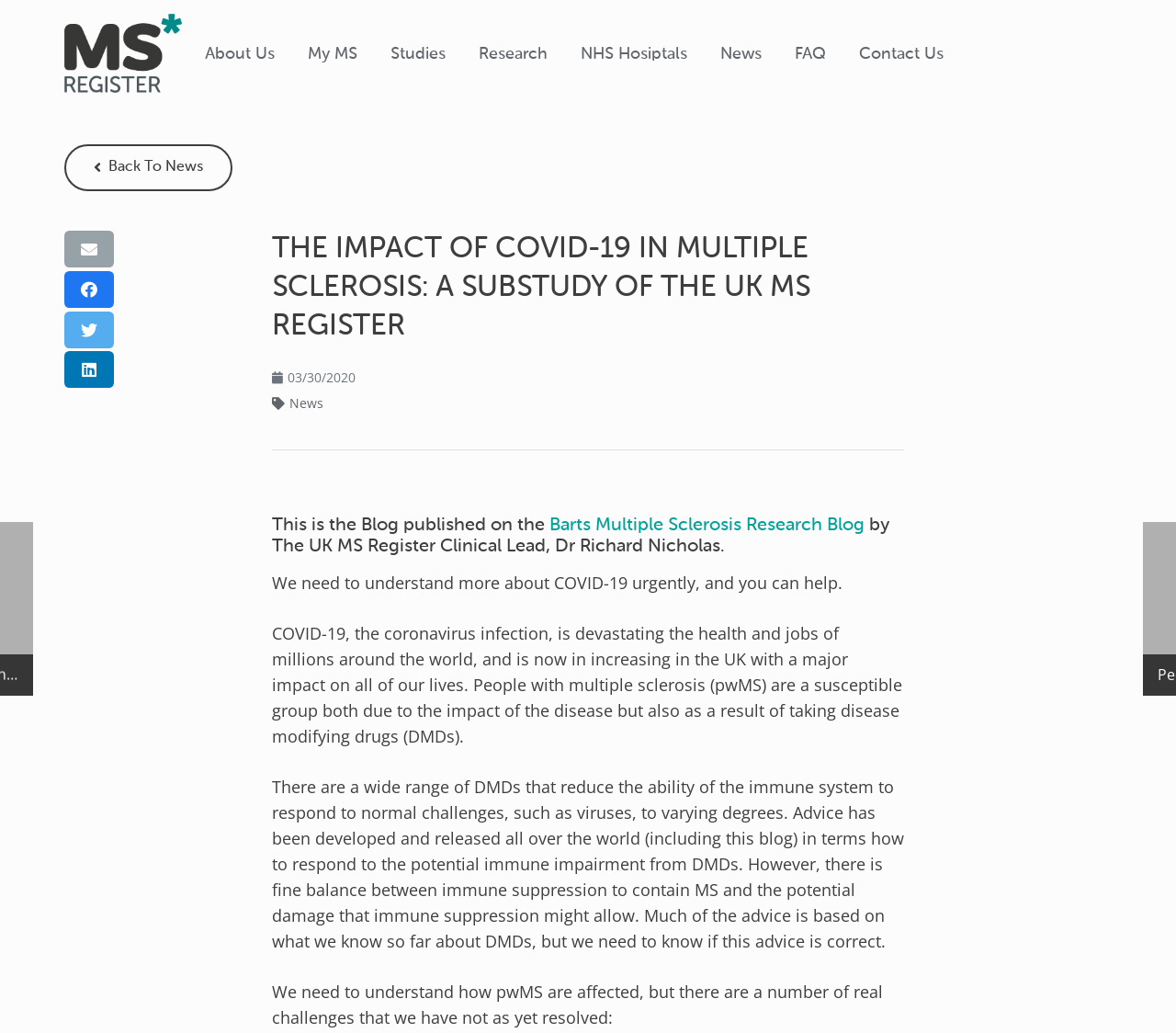Identify the coordinates of the bounding box for the element described below: "aria-label="Share this" title="Share this"". Return the coordinates as four float numbers between 0 and 1: [left, top, right, bottom].

[0.055, 0.262, 0.097, 0.298]